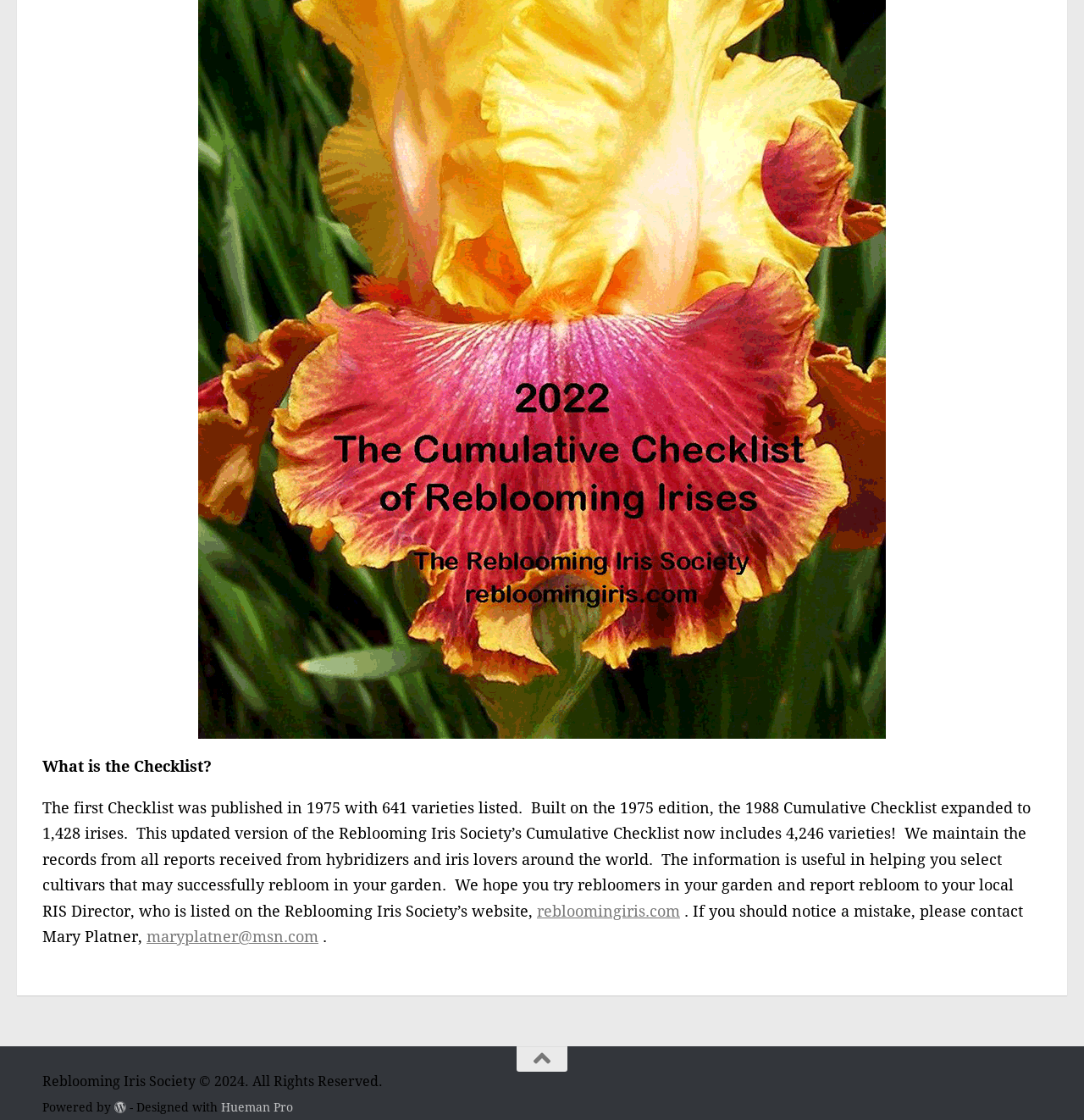Who should be contacted for mistakes in the Checklist? From the image, respond with a single word or brief phrase.

Mary Platner